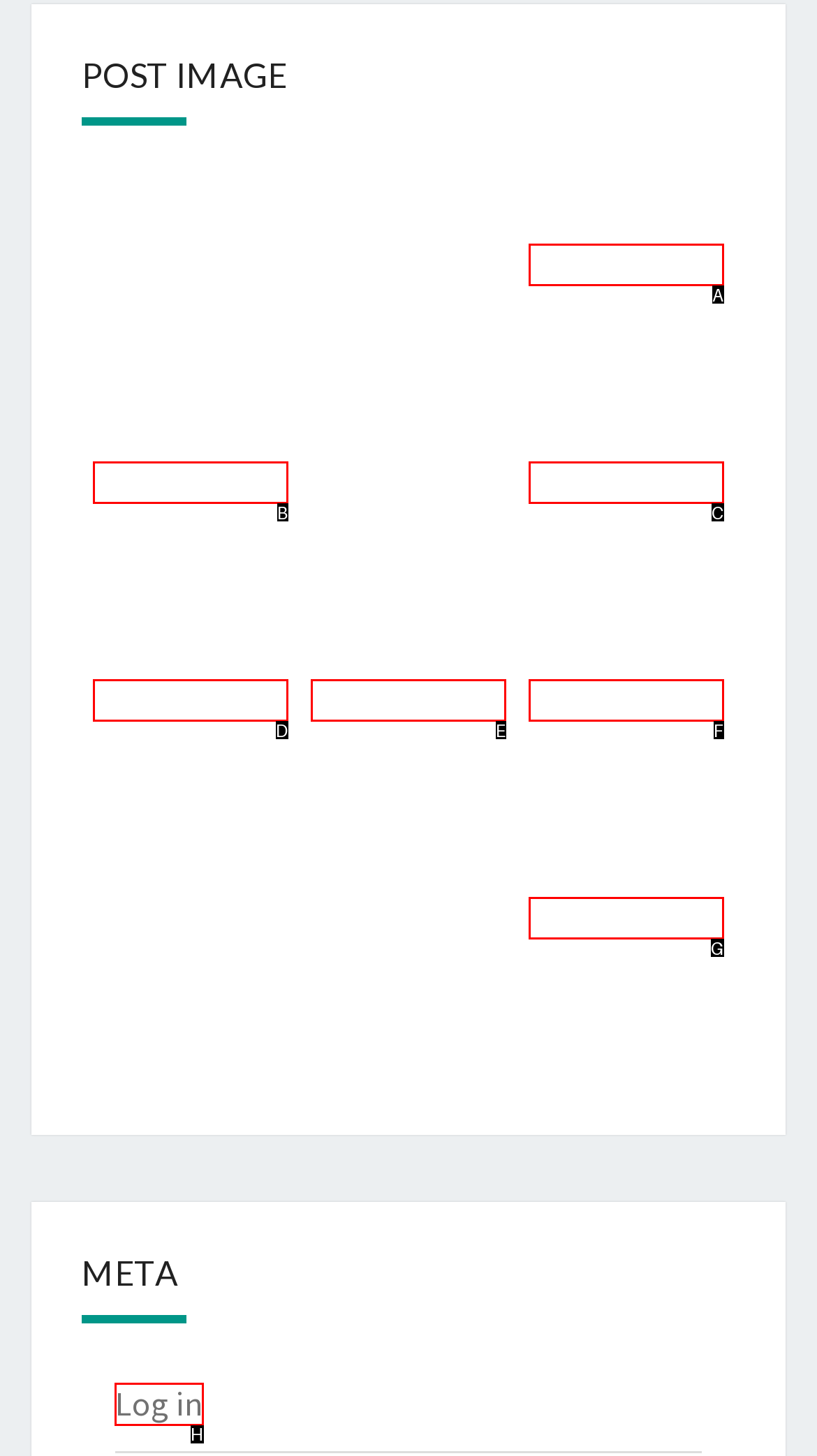Select the appropriate letter to fulfill the given instruction: Click on the 'Log in' button
Provide the letter of the correct option directly.

H